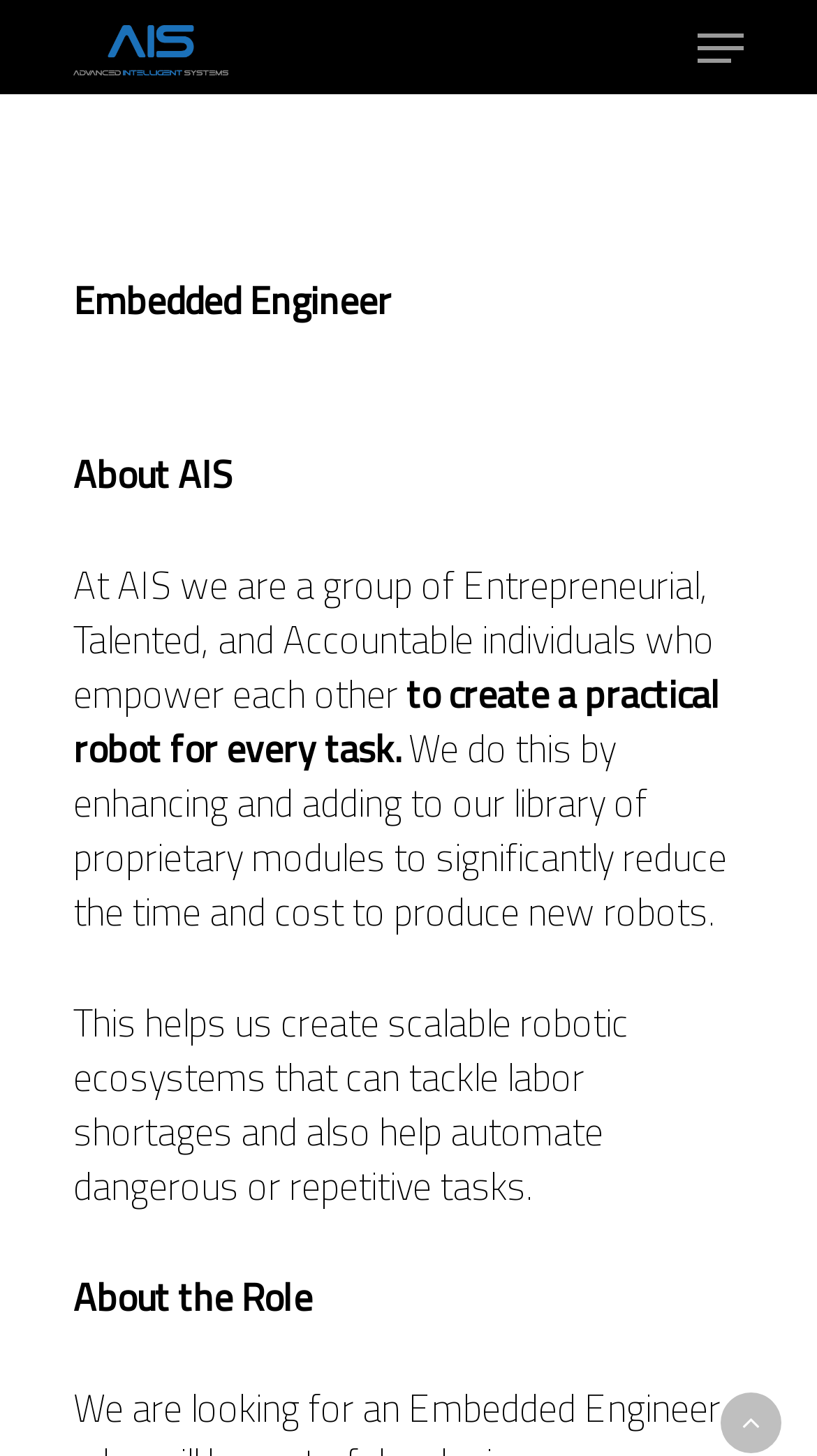Please provide a one-word or short phrase answer to the question:
What is the company name?

Advanced Intelligent Systems (AIS)